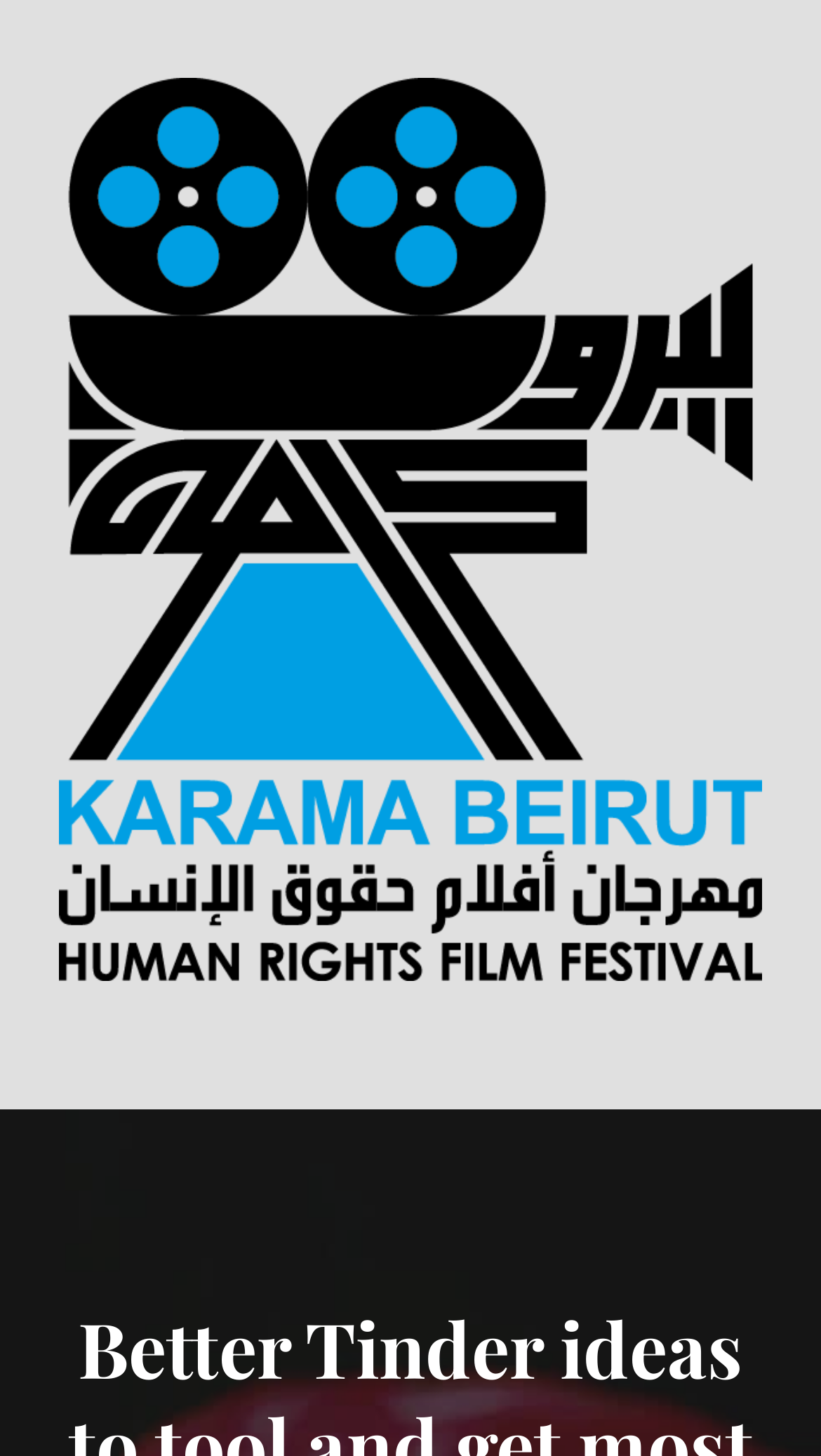Identify the main heading of the webpage and provide its text content.

Better Tinder ideas to tool and get most appropriate swipes